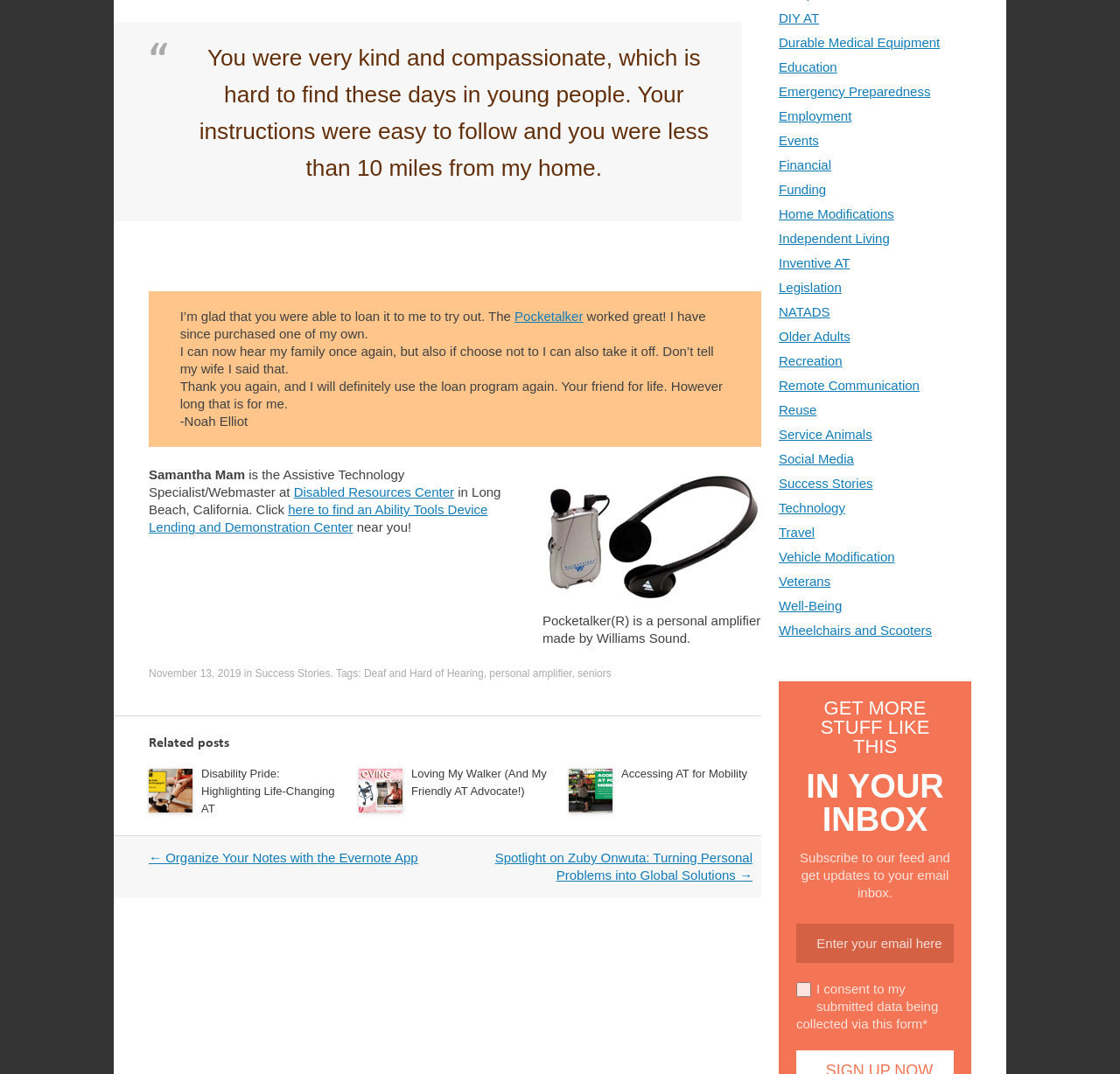Identify the bounding box for the given UI element using the description provided. Coordinates should be in the format (top-left x, top-left y, bottom-right x, bottom-right y) and must be between 0 and 1. Here is the description: Accessing AT for Mobility

[0.555, 0.714, 0.667, 0.726]